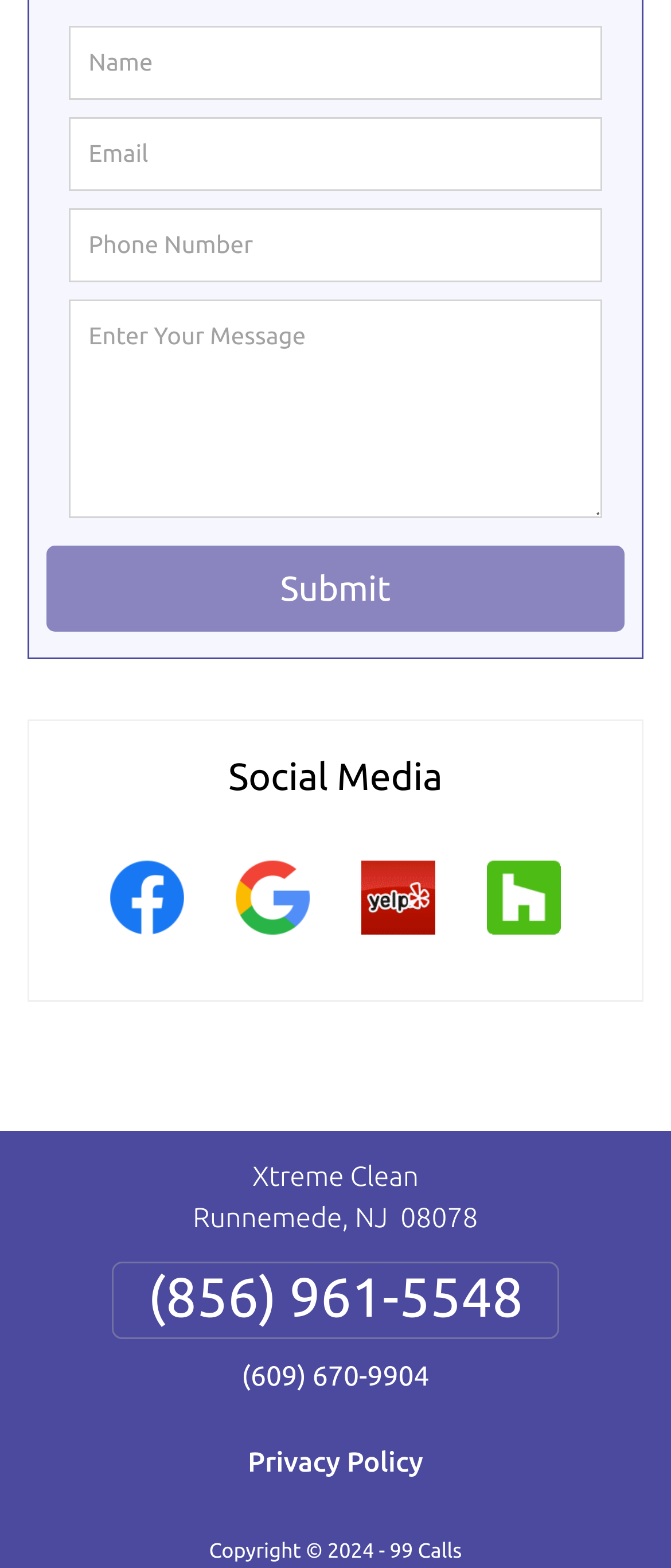What is the location of the company?
Look at the screenshot and give a one-word or phrase answer.

Runnemede, NJ 08078